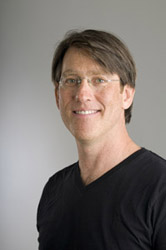Describe the image with as much detail as possible.

The image features Roger Fishman, the founder of the ZiZo Group, a creative multimedia company. He is depicted smiling and wearing a black v-neck shirt, exuding an approachable and friendly demeanor. Roger is noted for his insightful work, including his recent book that compiles wisdom from both children and senior citizens, highlighting their perspectives on life's key aspects. He emphasizes the significance of human relationships and authentic living, making his insights both relevant and inspirational. Roger's personal life also includes a family; he is married to actress Courtney Thorne-Smith and they have a young son, Jack. The setting appears neutral, allowing the focus to remain on him and his message.